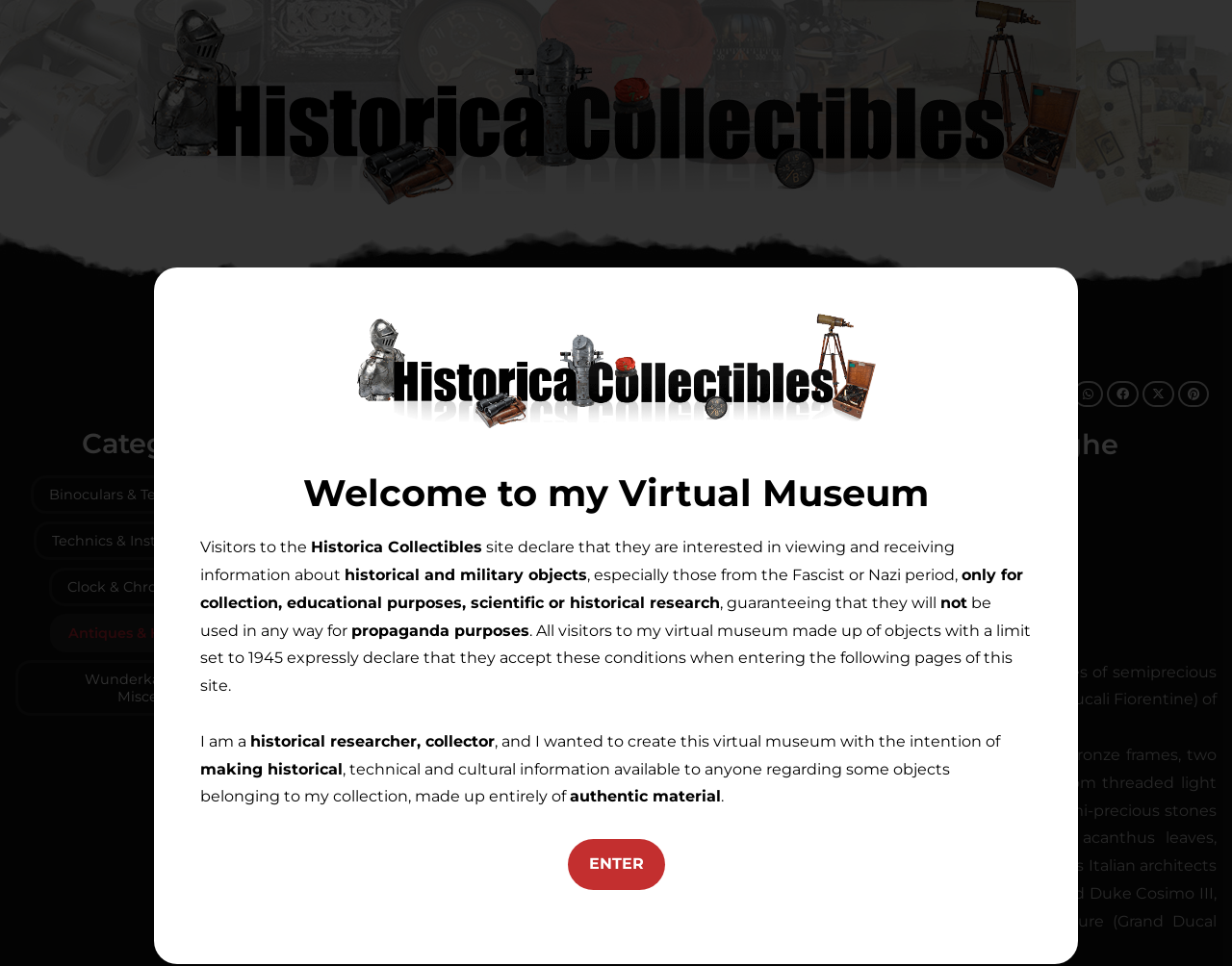Please specify the bounding box coordinates of the clickable section necessary to execute the following command: "Browse categories".

[0.012, 0.441, 0.191, 0.476]